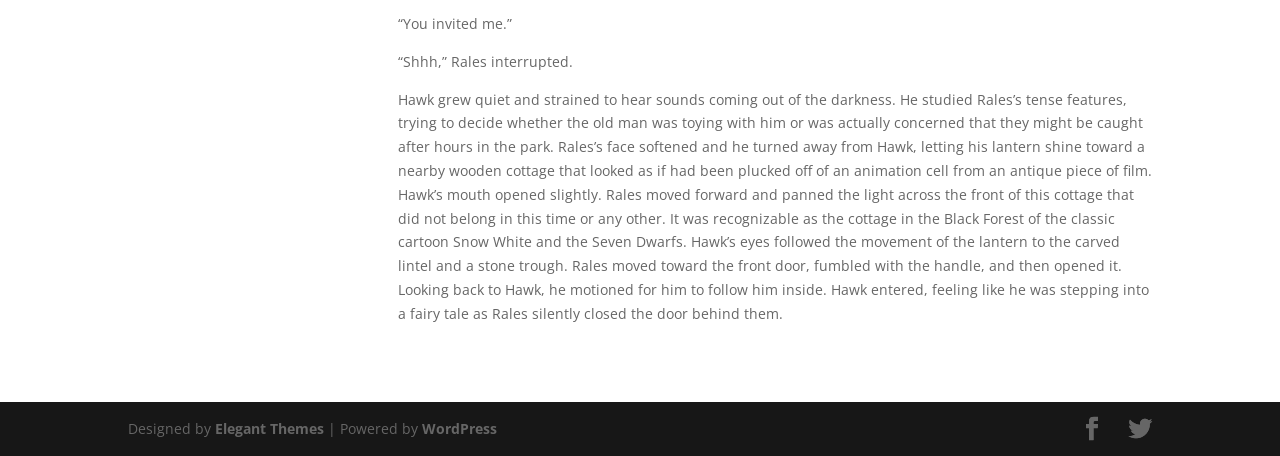What is the name of the theme designer mentioned at the bottom of the page?
Kindly answer the question with as much detail as you can.

The text at the bottom of the page mentions 'Designed by Elegant Themes' and 'Powered by WordPress', indicating that Elegant Themes is the designer of the theme.